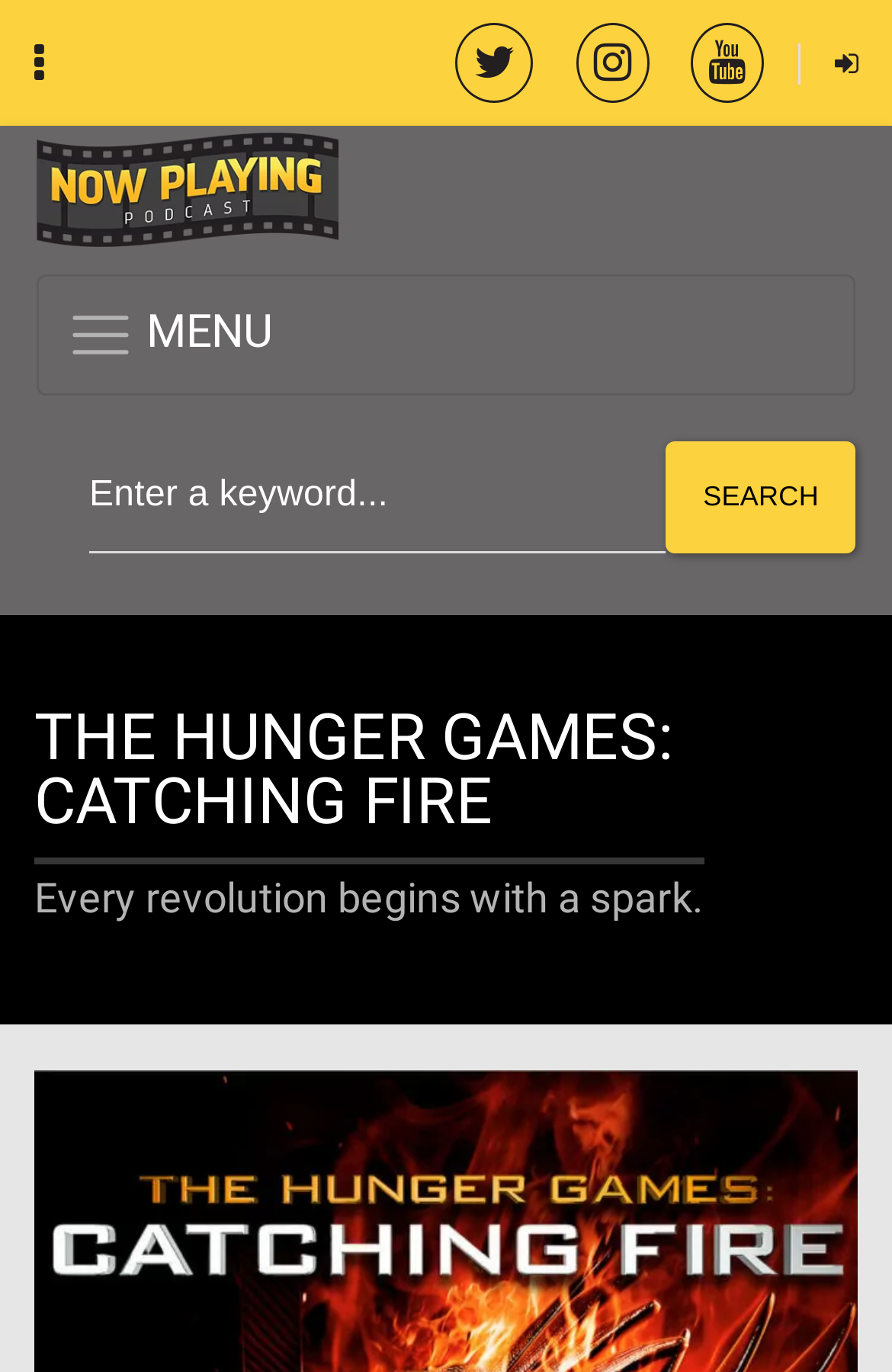Reply to the question with a single word or phrase:
Is the navigation menu expanded?

No